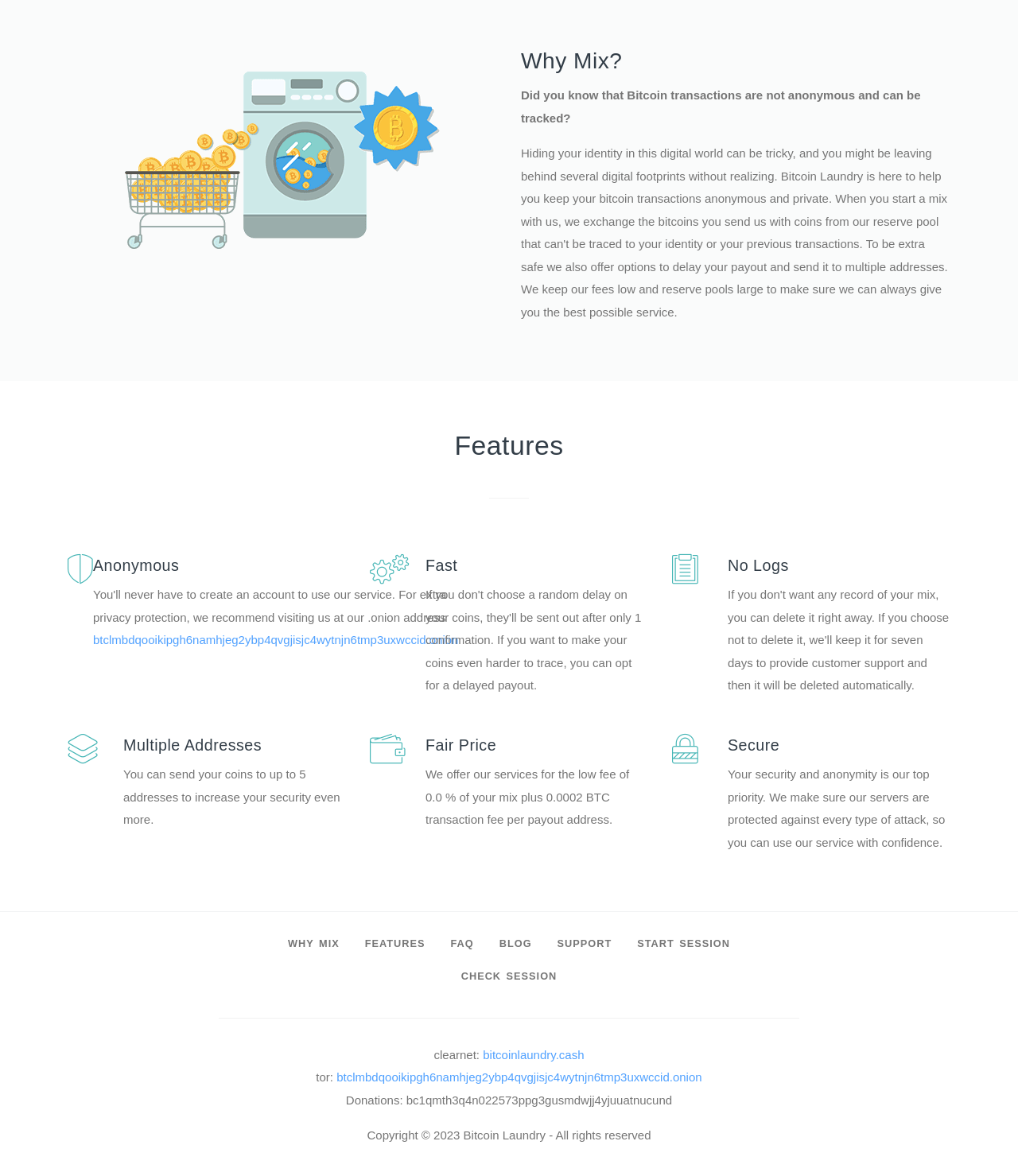Could you highlight the region that needs to be clicked to execute the instruction: "Click on 'START SESSION'"?

[0.613, 0.789, 0.73, 0.816]